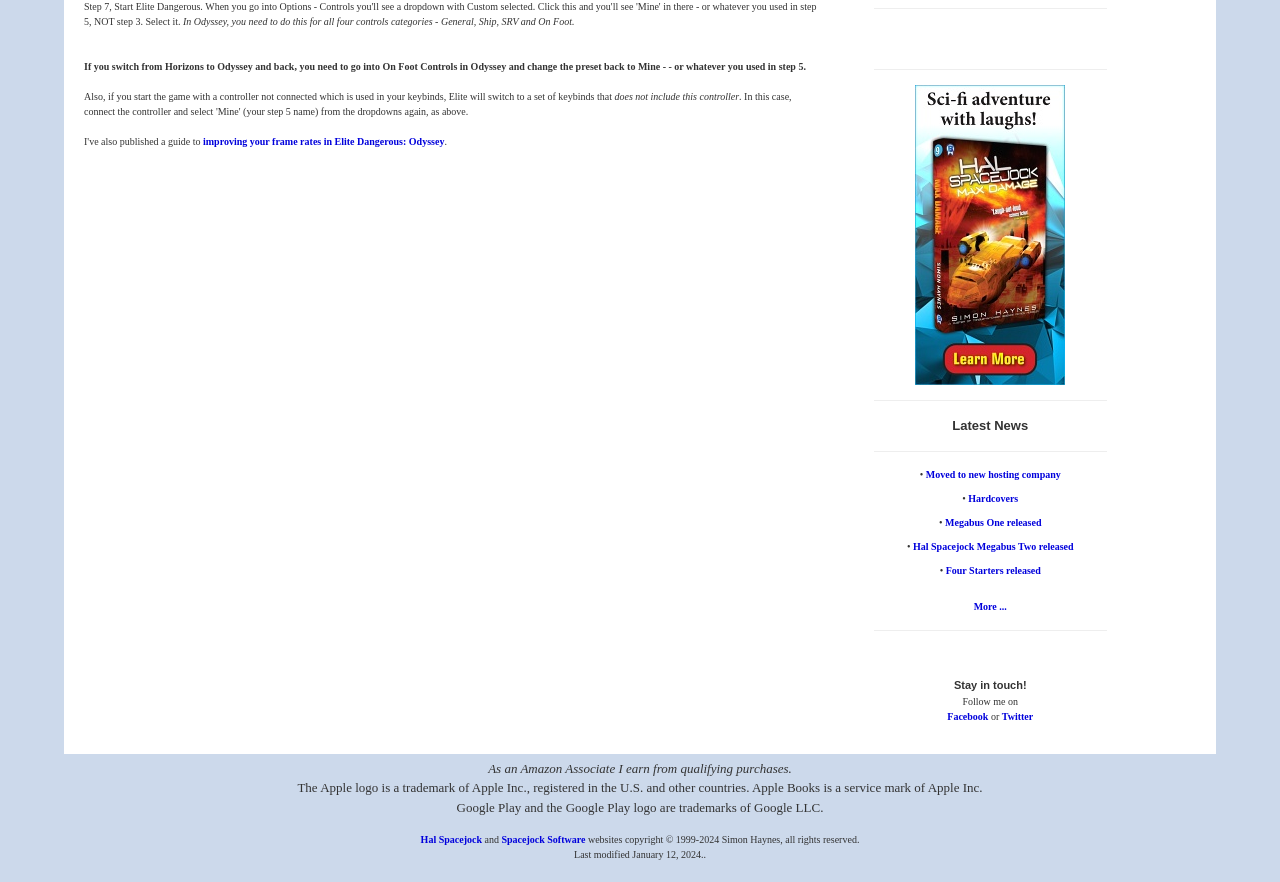Please predict the bounding box coordinates (top-left x, top-left y, bottom-right x, bottom-right y) for the UI element in the screenshot that fits the description: Spacejock Software

[0.392, 0.946, 0.457, 0.958]